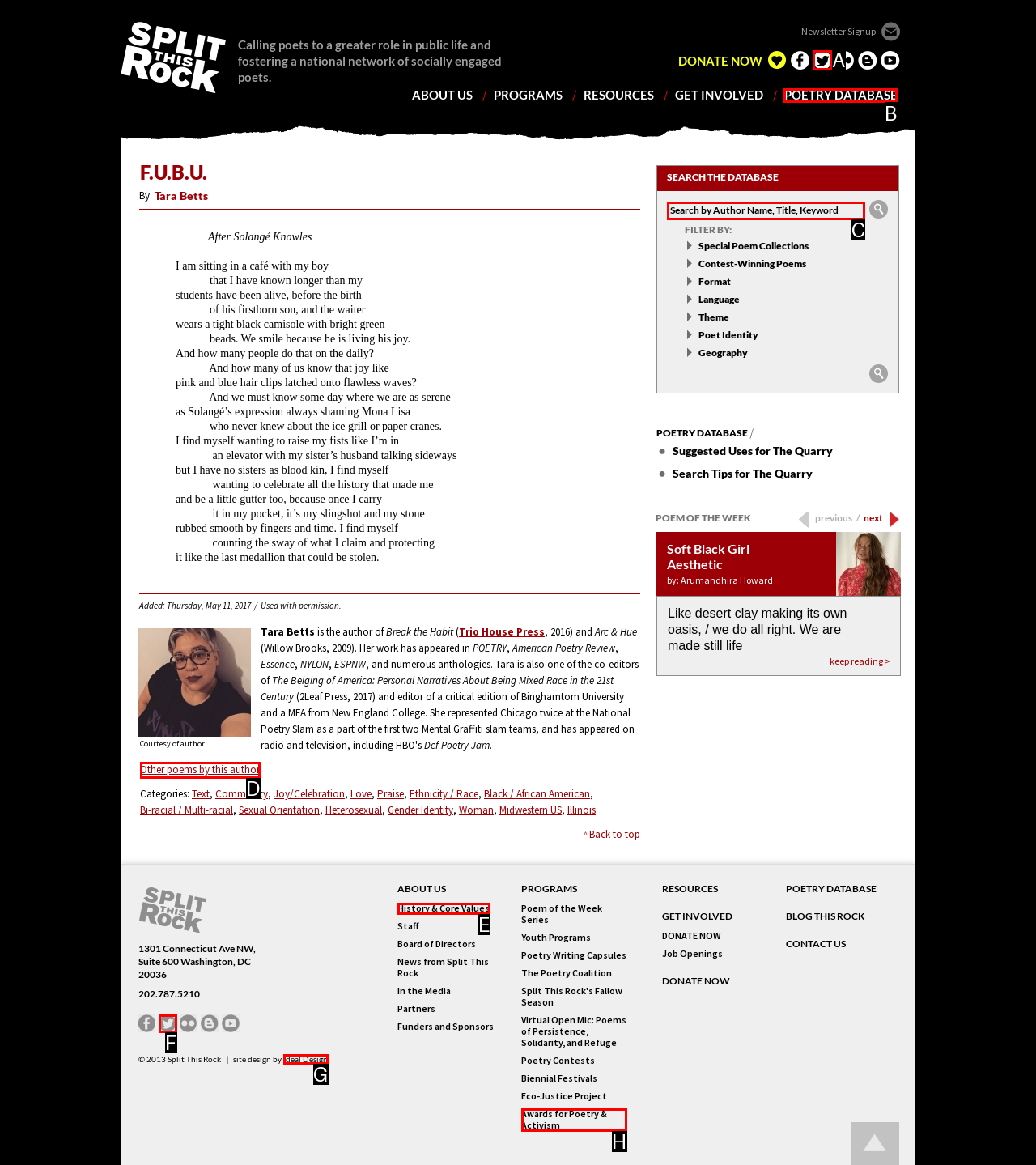For the instruction: View the POETRY DATABASE, which HTML element should be clicked?
Respond with the letter of the appropriate option from the choices given.

B